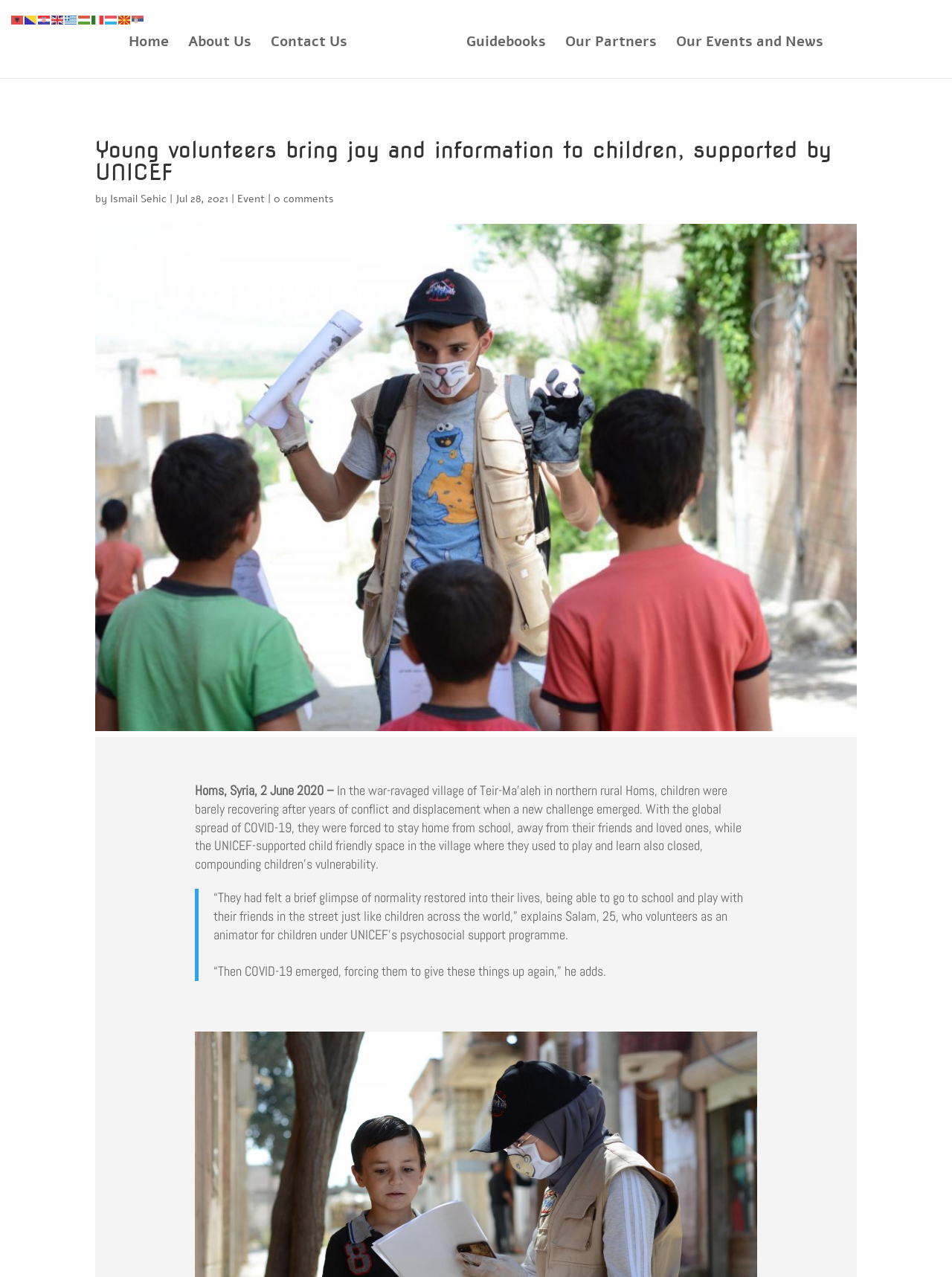Determine the bounding box coordinates of the region that needs to be clicked to achieve the task: "Learn more about the event on Jul 28, 2021".

[0.249, 0.15, 0.278, 0.162]